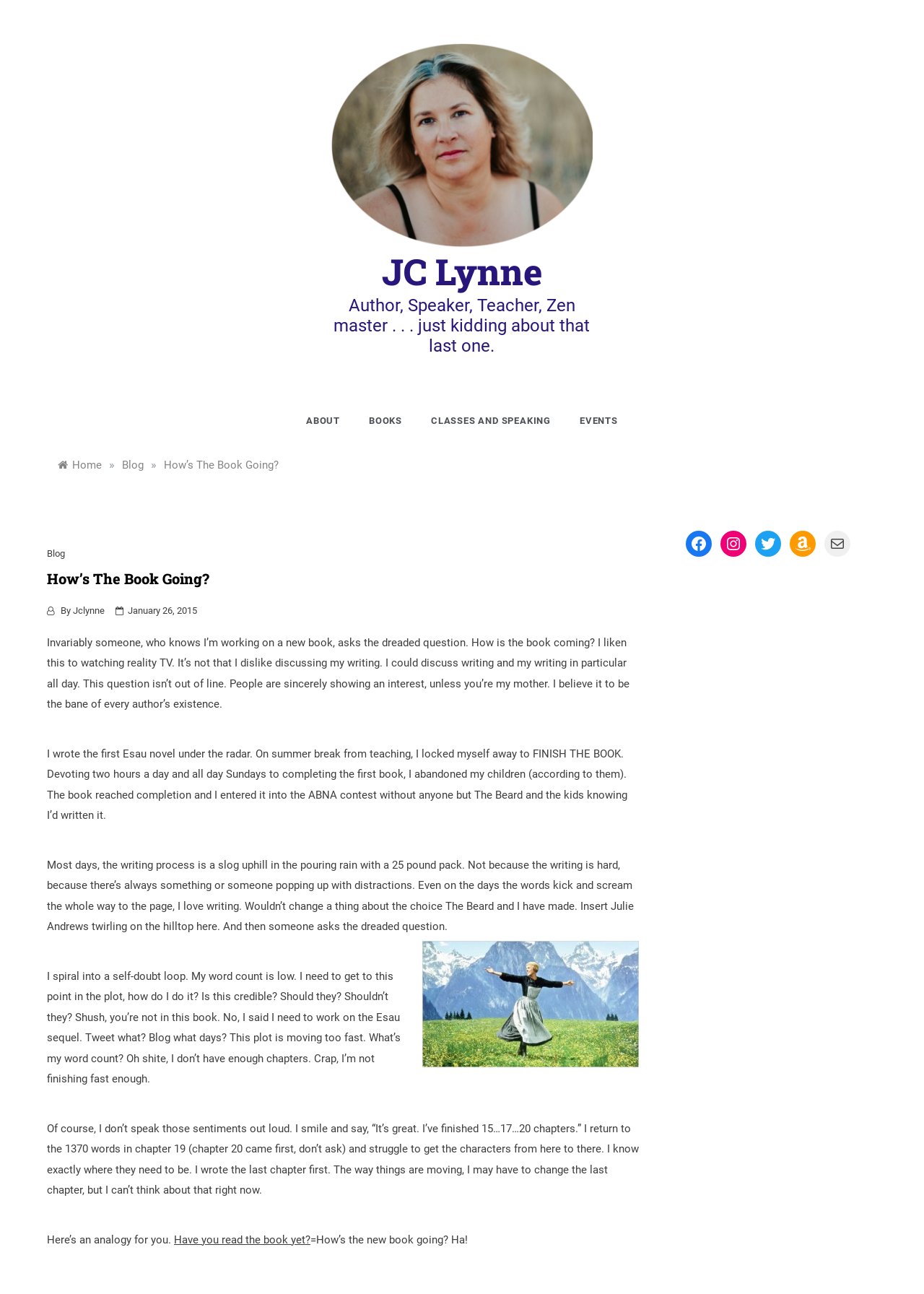Summarize the webpage in an elaborate manner.

This webpage is about JC Lynne, an author, speaker, teacher, and blogger. At the top, there is a logo and a heading with the author's name, accompanied by a link to the homepage. Below this, there is a brief description of the author, mentioning their various roles.

The main content of the page is a blog post titled "How's The Book Going?" which is a personal reflection on the author's writing experience. The post is divided into several paragraphs, each discussing the author's thoughts and feelings about writing, including the challenges and self-doubt that come with it.

To the top-right of the page, there is a navigation menu with links to different sections of the website, including "About", "Books", "Classes and Speaking", and "Events". Below this, there is a breadcrumb navigation menu showing the current page's location within the website.

At the bottom of the page, there are links to the author's social media profiles, including Facebook, Instagram, Twitter, and Amazon, as well as a link to contact the author via email.

Throughout the page, there are no prominent images, except for a small icon of hills, which is used to illustrate a point in the blog post. The overall layout is clean and easy to read, with clear headings and concise text.